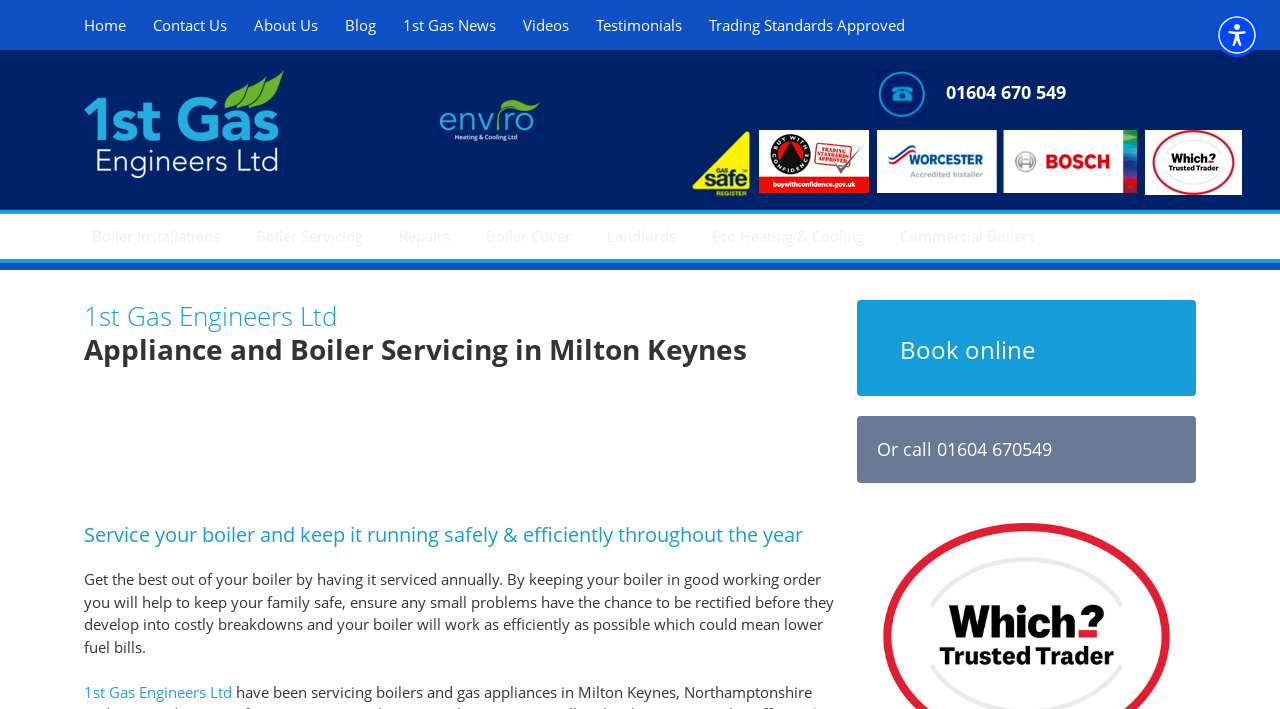Find the bounding box coordinates of the element to click in order to complete this instruction: "Go to Home". The bounding box coordinates must be four float numbers between 0 and 1, denoted as [left, top, right, bottom].

[0.058, 0.014, 0.106, 0.056]